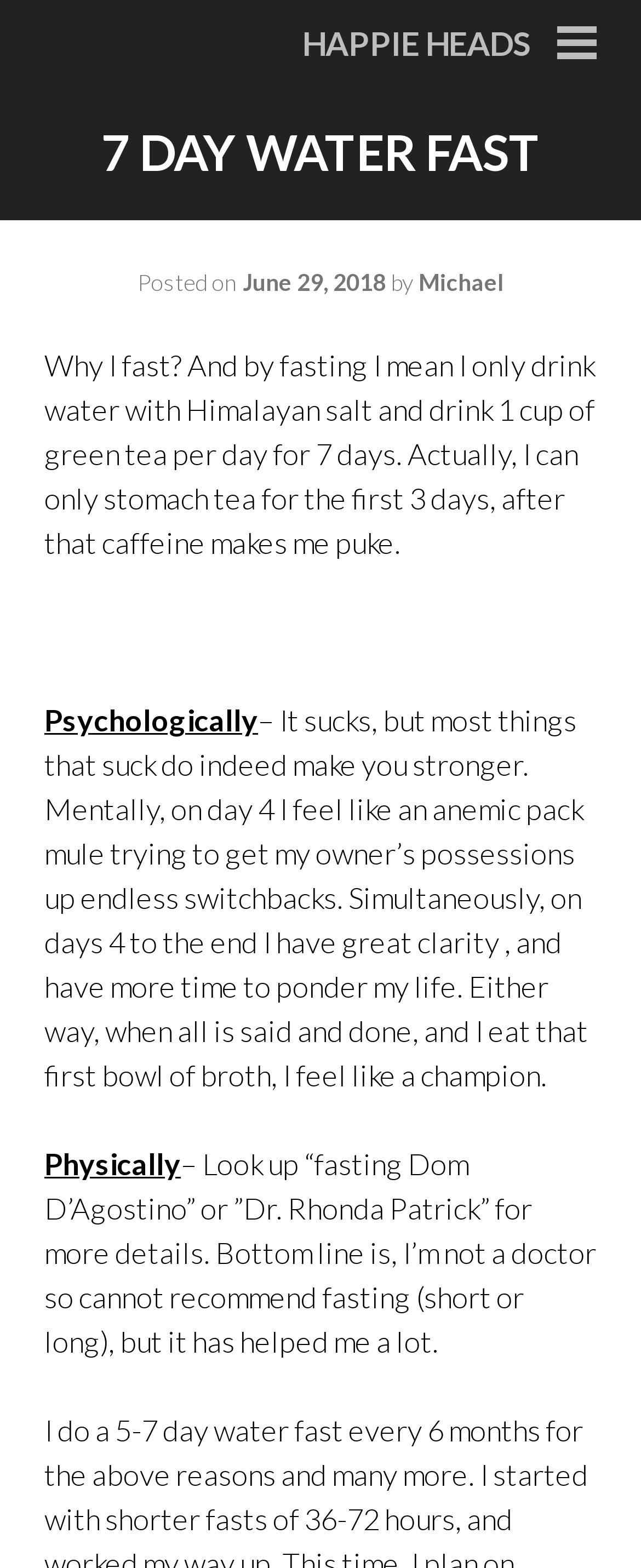What is the feeling of the author on day 4 of the fast?
Please use the image to provide a one-word or short phrase answer.

Like an anemic pack mule